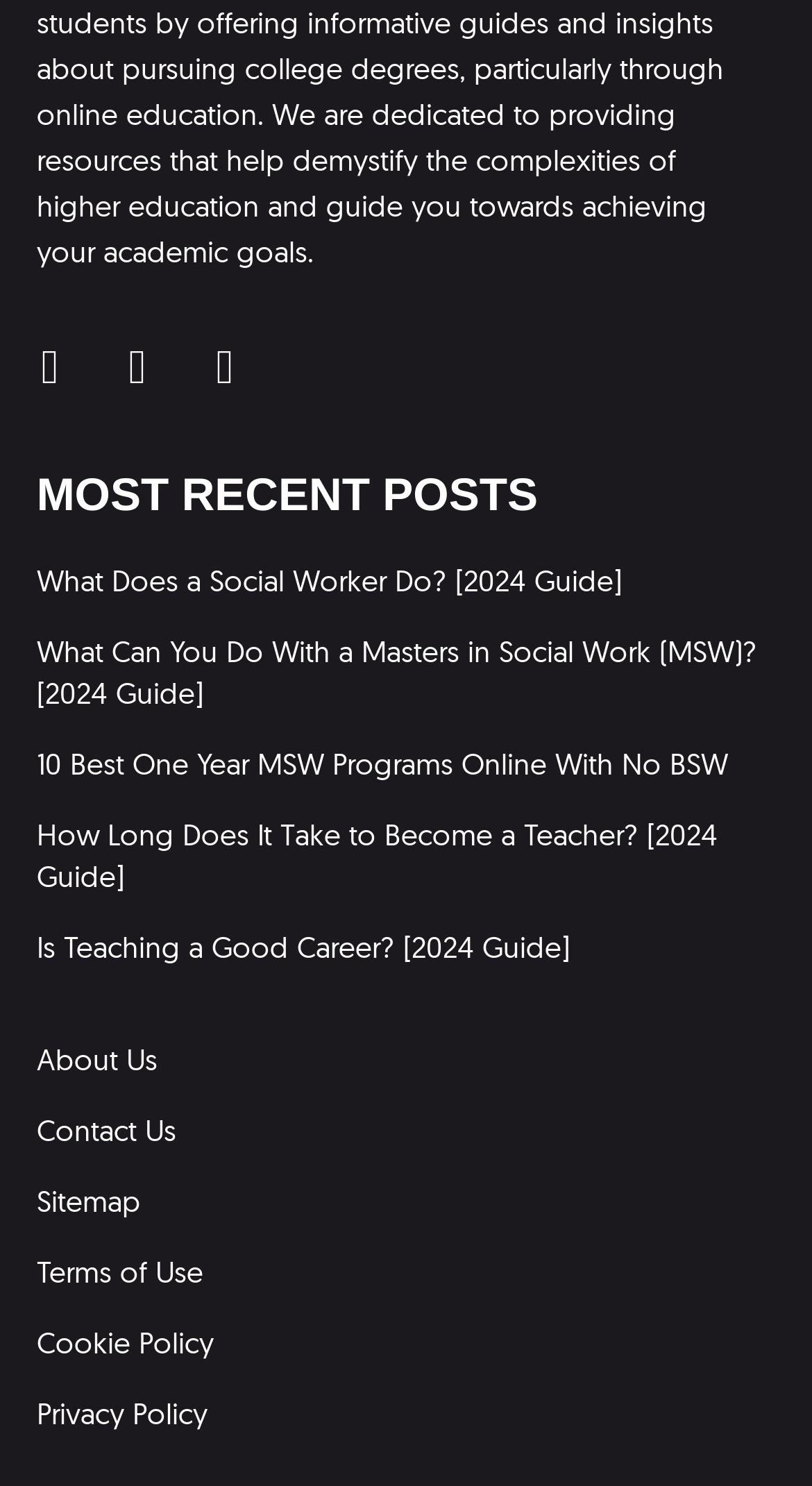Please look at the image and answer the question with a detailed explanation: What is the copyright year range?

The static text at the bottom of the webpage states 'Copyright 2007-2024. MyDegreeGuide.com. All Rights Reserved', which indicates that the copyright year range is from 2007 to 2024.